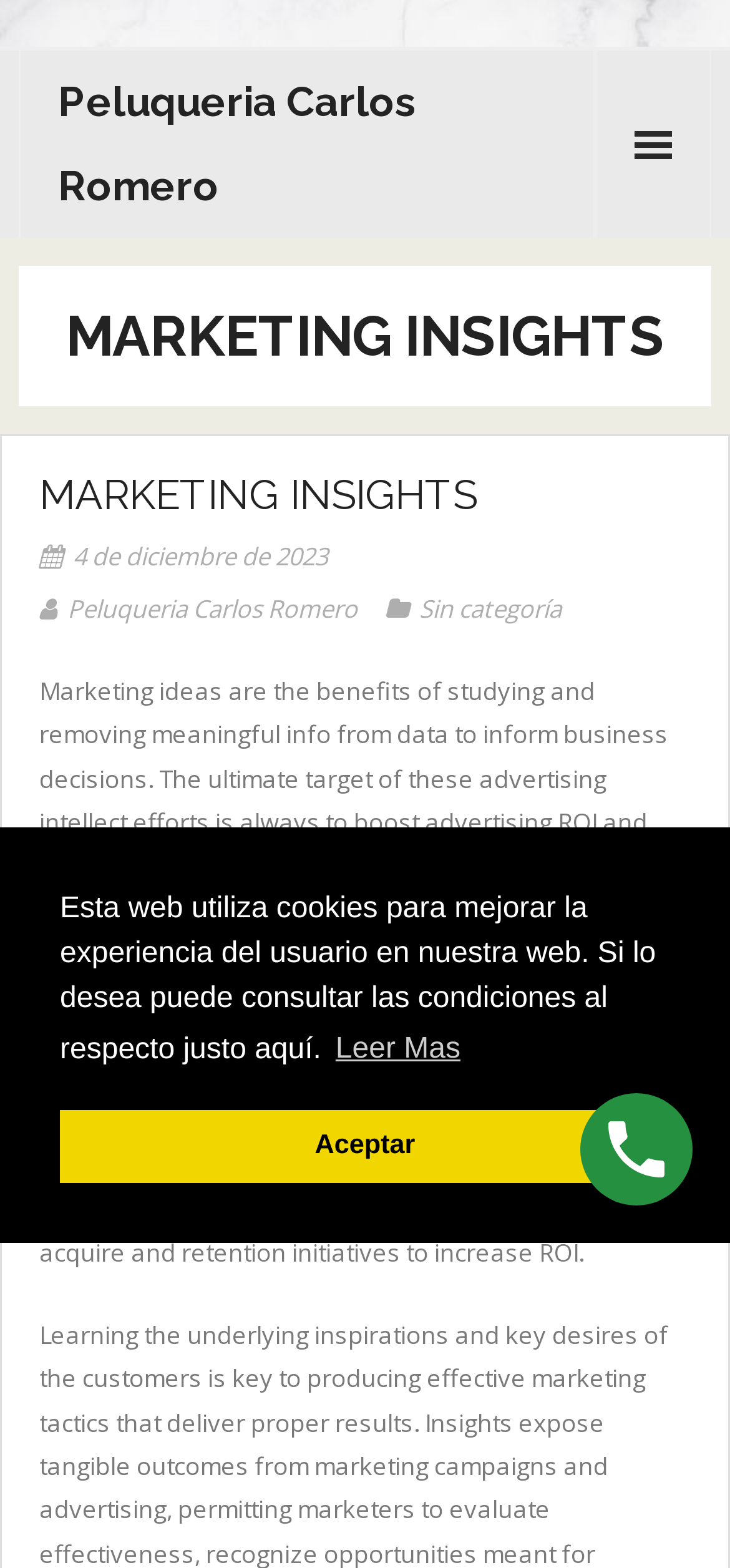What is the purpose of market insights?
Please provide a comprehensive answer based on the information in the image.

The purpose of market insights can be inferred from the static text element which states that 'The ultimate target of these advertising intellect efforts is always to boost advertising ROI and improve buyer engagement'.